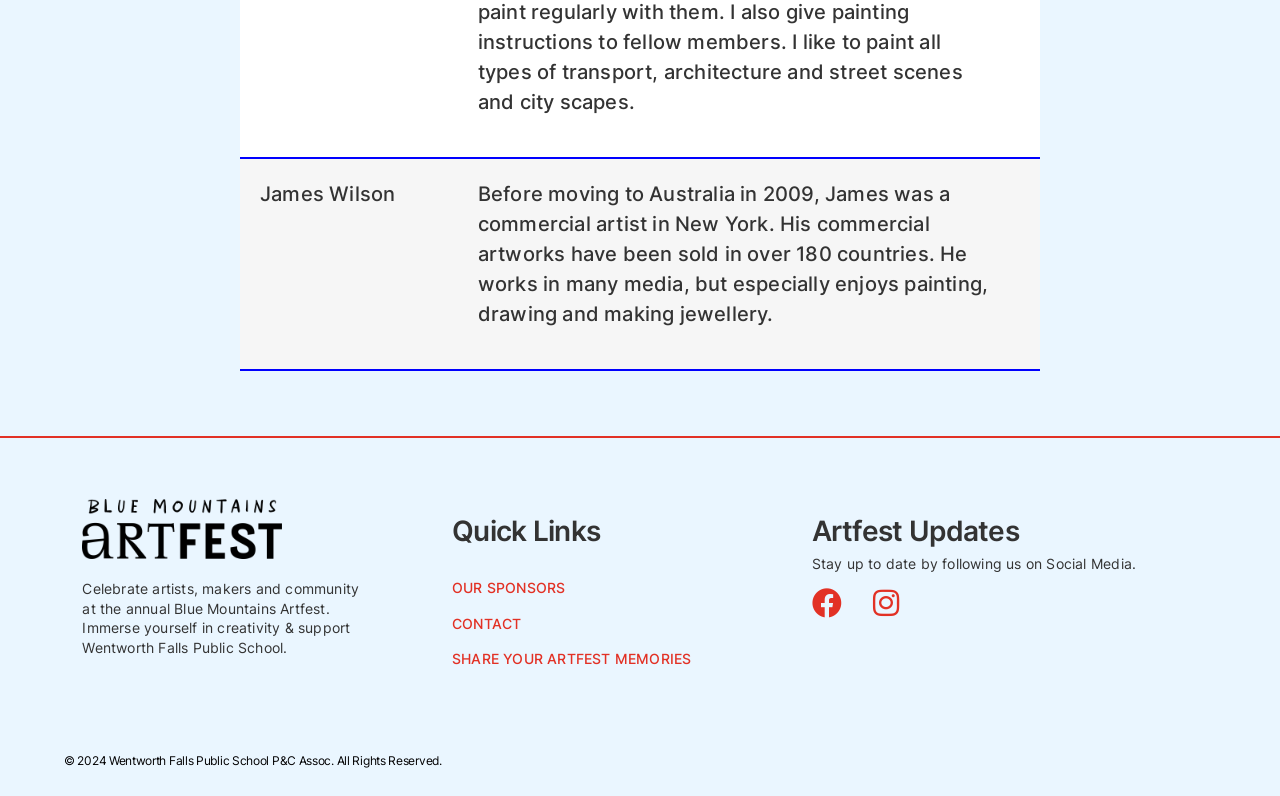Given the element description: "Share your Artfest Memories", predict the bounding box coordinates of this UI element. The coordinates must be four float numbers between 0 and 1, given as [left, top, right, bottom].

[0.353, 0.811, 0.603, 0.847]